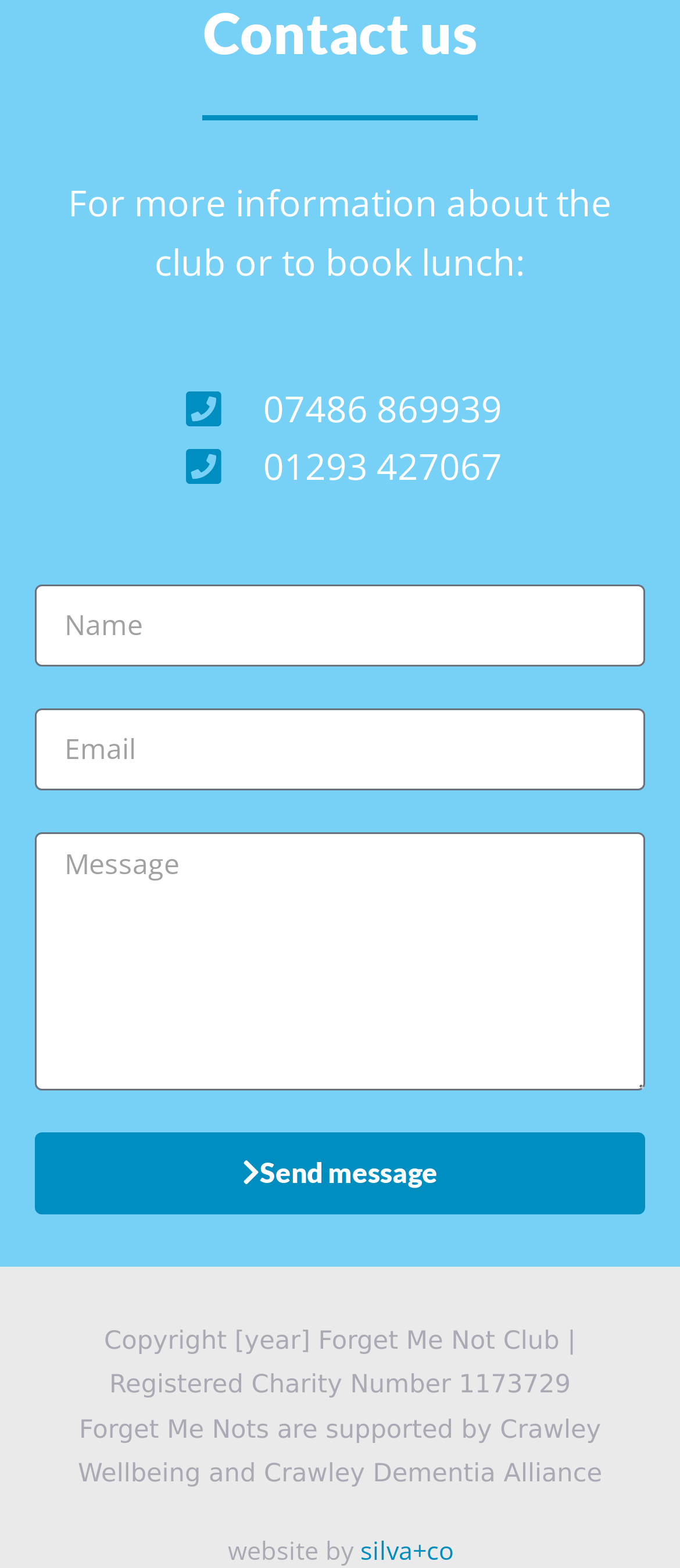Given the element description Send message, predict the bounding box coordinates for the UI element in the webpage screenshot. The format should be (top-left x, top-left y, bottom-right x, bottom-right y), and the values should be between 0 and 1.

[0.051, 0.722, 0.949, 0.774]